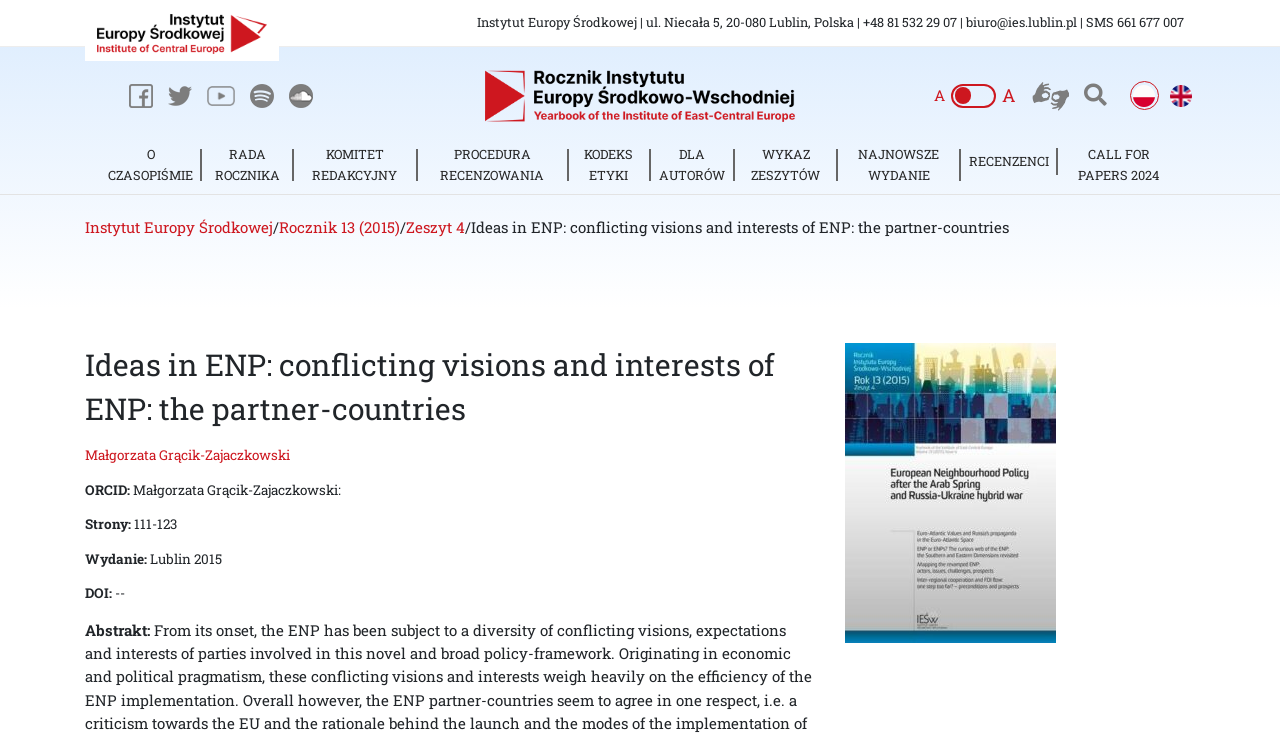What is the name of the institution?
Give a single word or phrase as your answer by examining the image.

Instytut Europy Środkowej